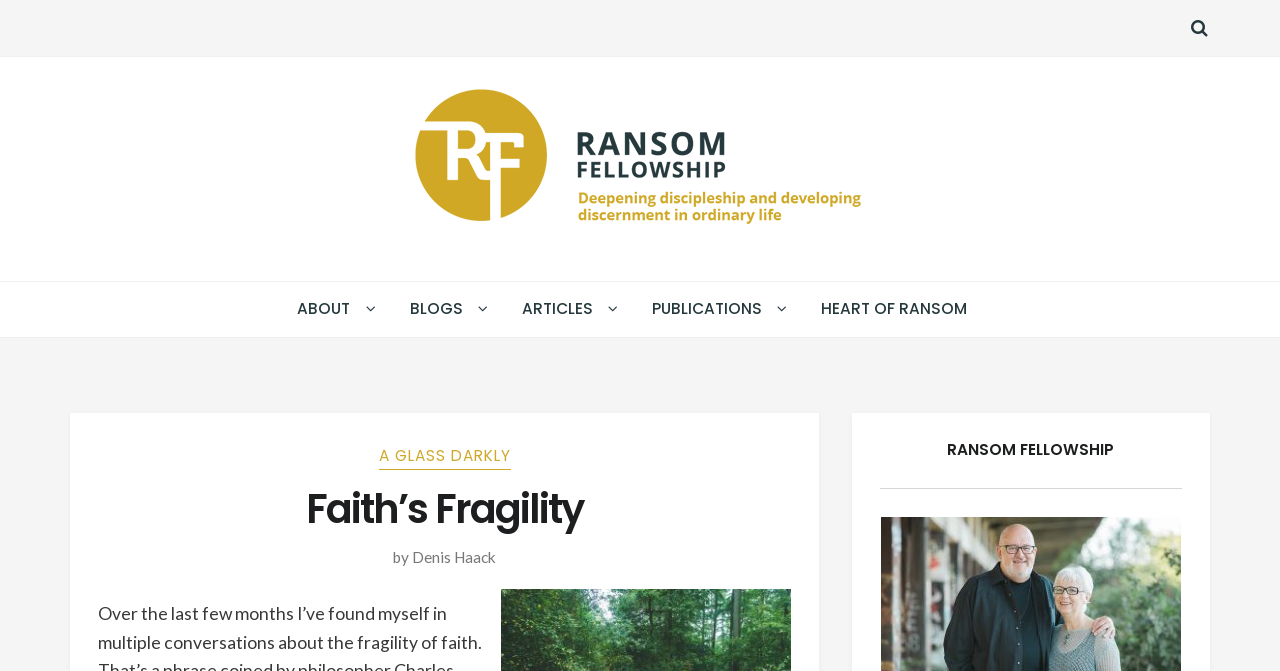What is the title of the blog post?
Answer the question with detailed information derived from the image.

I found the title of the blog post by looking at the heading element with the text 'Faith’s Fragility' which is located under the 'HEART OF RANSOM' link element, indicating that it is the title of the blog post.